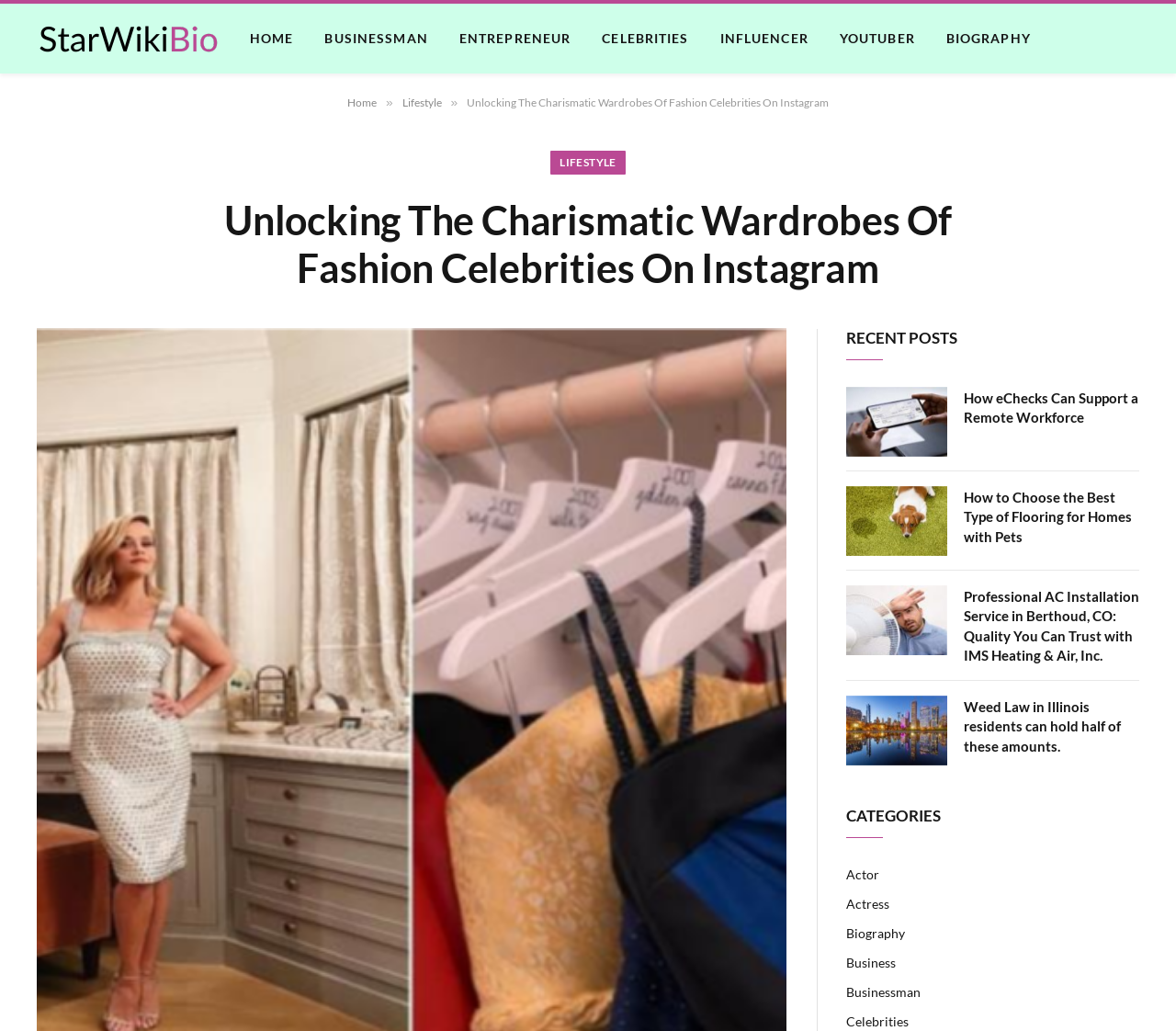What is the name of the website?
Please give a detailed and elaborate explanation in response to the question.

The name of the website can be found in the top-left corner of the webpage, where it says 'StarWiKiBio' in a link format.